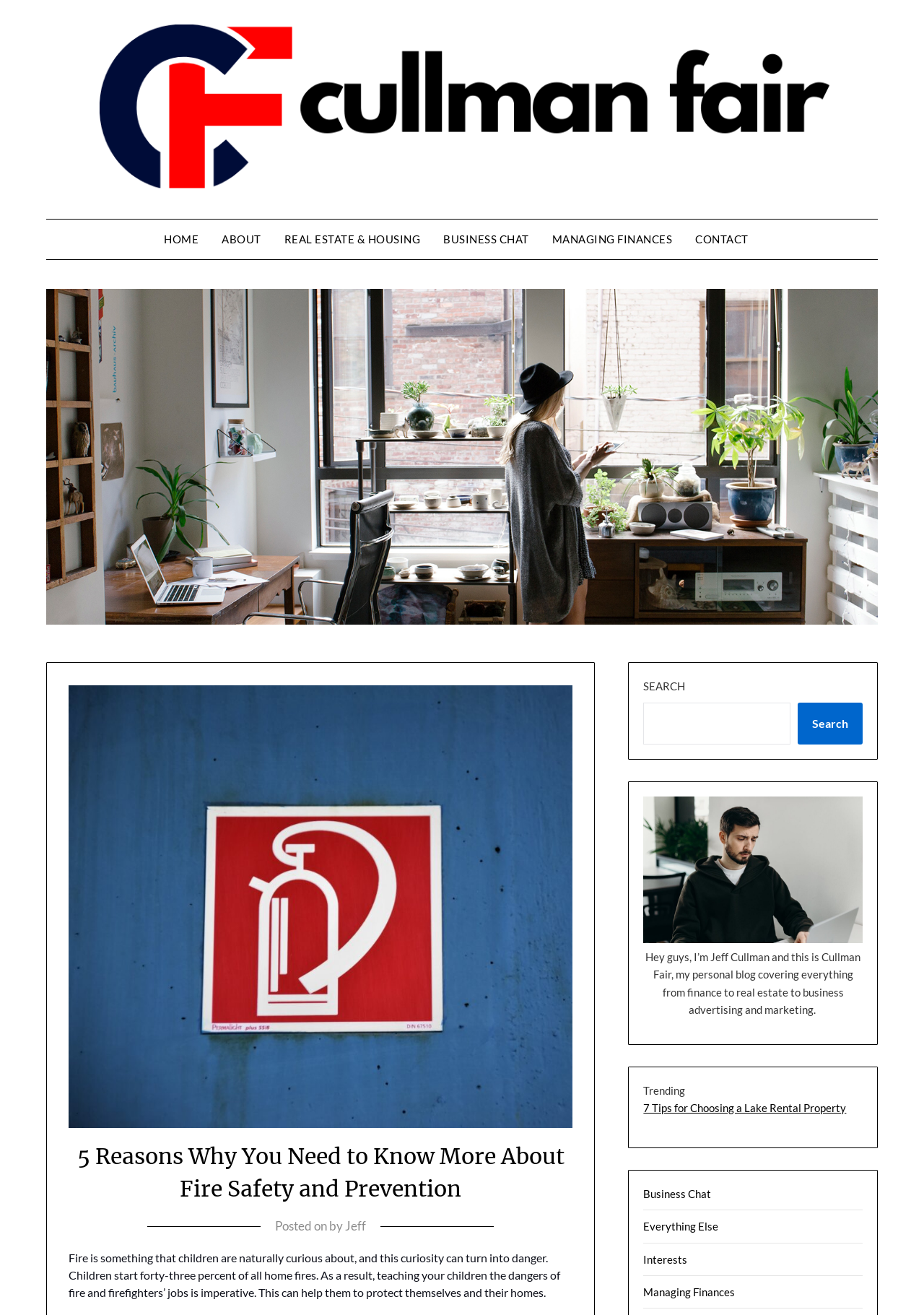What is the topic of the article? Based on the image, give a response in one word or a short phrase.

Fire Safety and Prevention